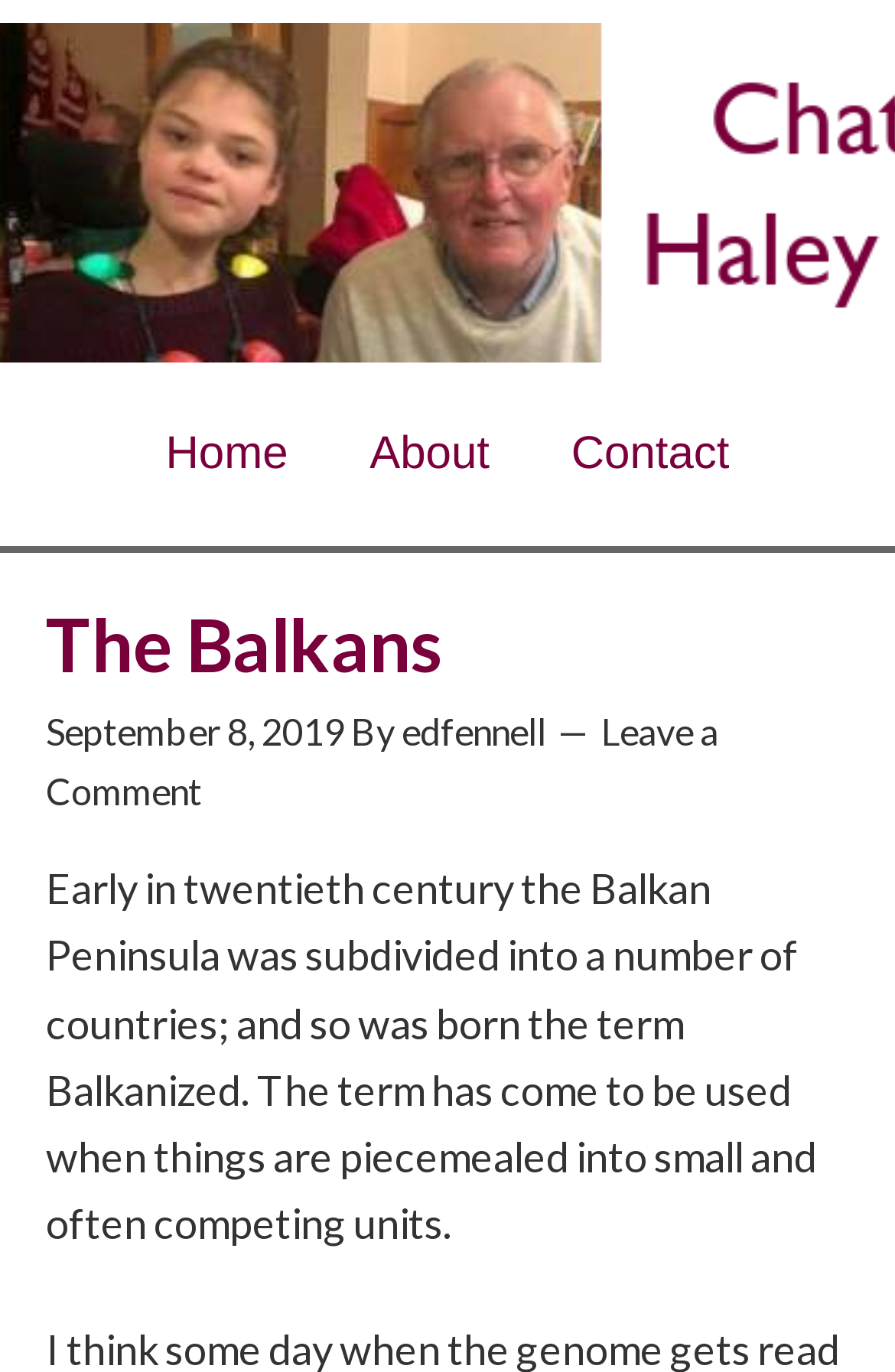Who is the author of the article?
Answer the question based on the image using a single word or a brief phrase.

edfennell